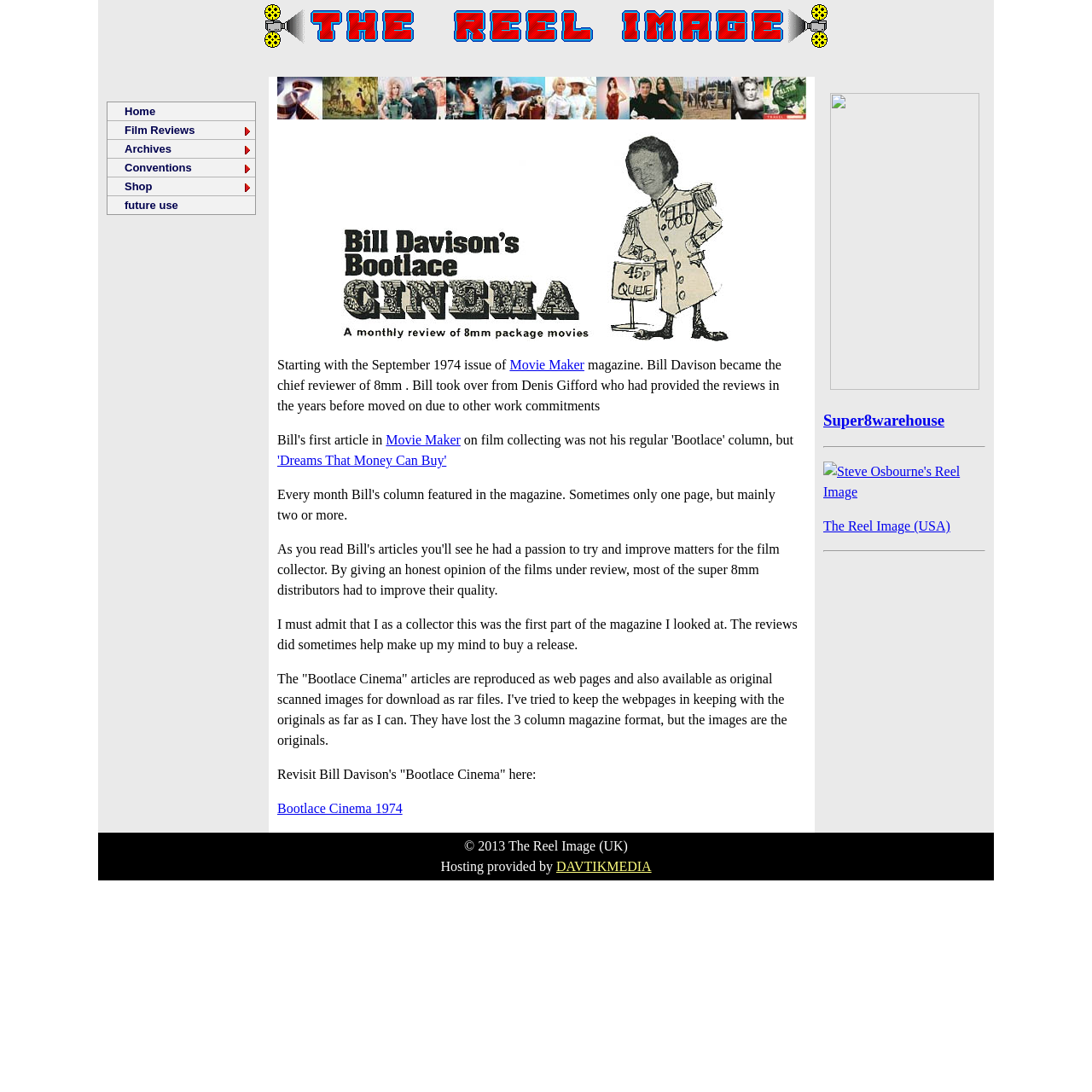Determine the bounding box coordinates of the section I need to click to execute the following instruction: "Open the 'DAVTIKMEDIA' website". Provide the coordinates as four float numbers between 0 and 1, i.e., [left, top, right, bottom].

[0.509, 0.787, 0.597, 0.8]